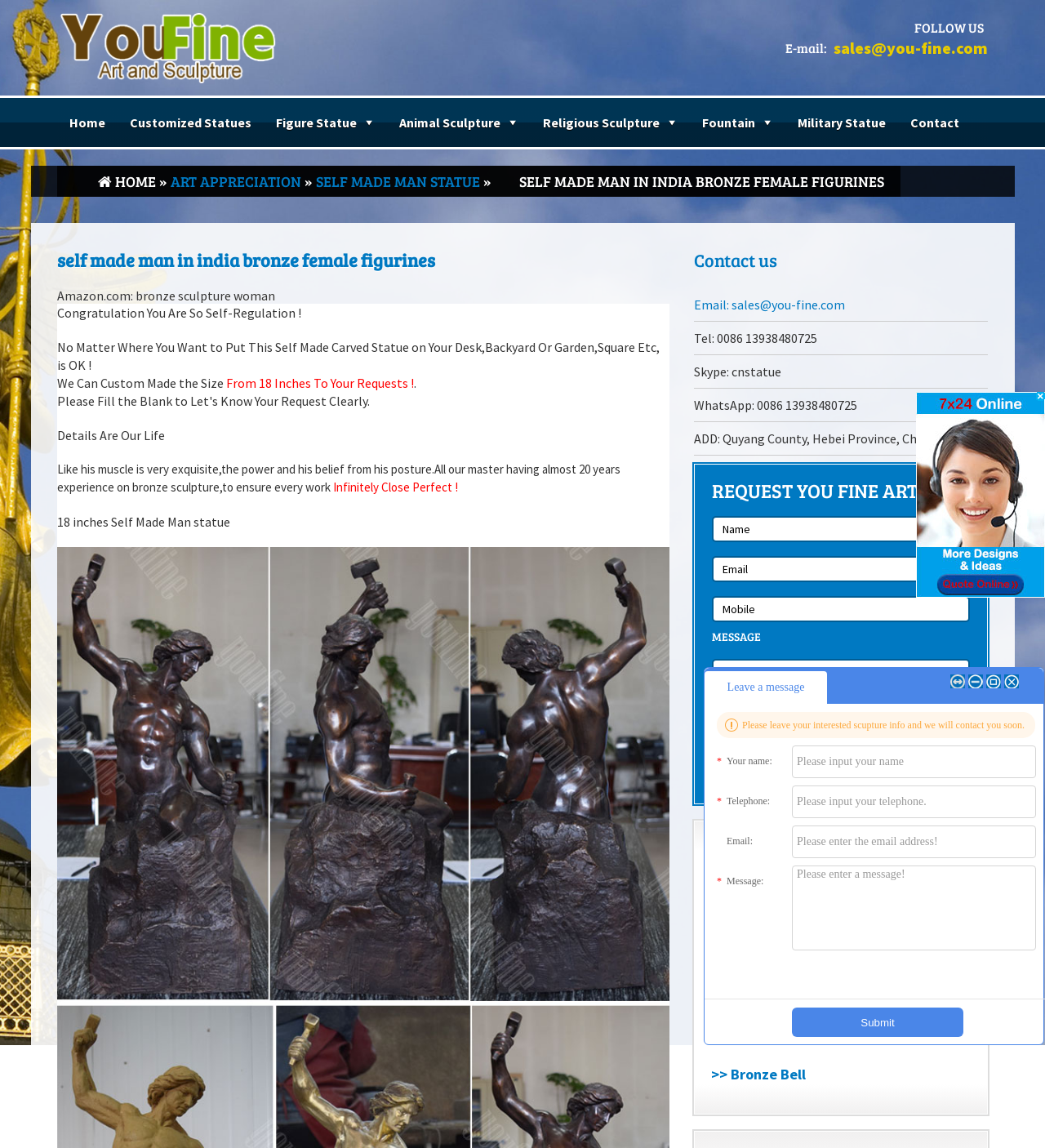Can you find the bounding box coordinates of the area I should click to execute the following instruction: "Contact us via email"?

[0.664, 0.258, 0.809, 0.273]